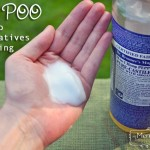Generate an elaborate description of what you see in the image.

The image features a hand holding a small amount of a white, creamy substance, possibly a natural hair care product, positioned in front of a bottle labeled with natural ingredients. In the background, there’s a vibrant green setting, suggesting an outdoor environment. The text accompanying the image reads "No Poo Alternatives to Baking Soda," highlighting the theme of natural beauty and DIY alternatives to traditional hair care methods. This image is part of a post titled “My Merry Messy Life,” which focuses on natural living solutions, providing viewers with a glimpse into effective and eco-friendly alternatives for hair care.